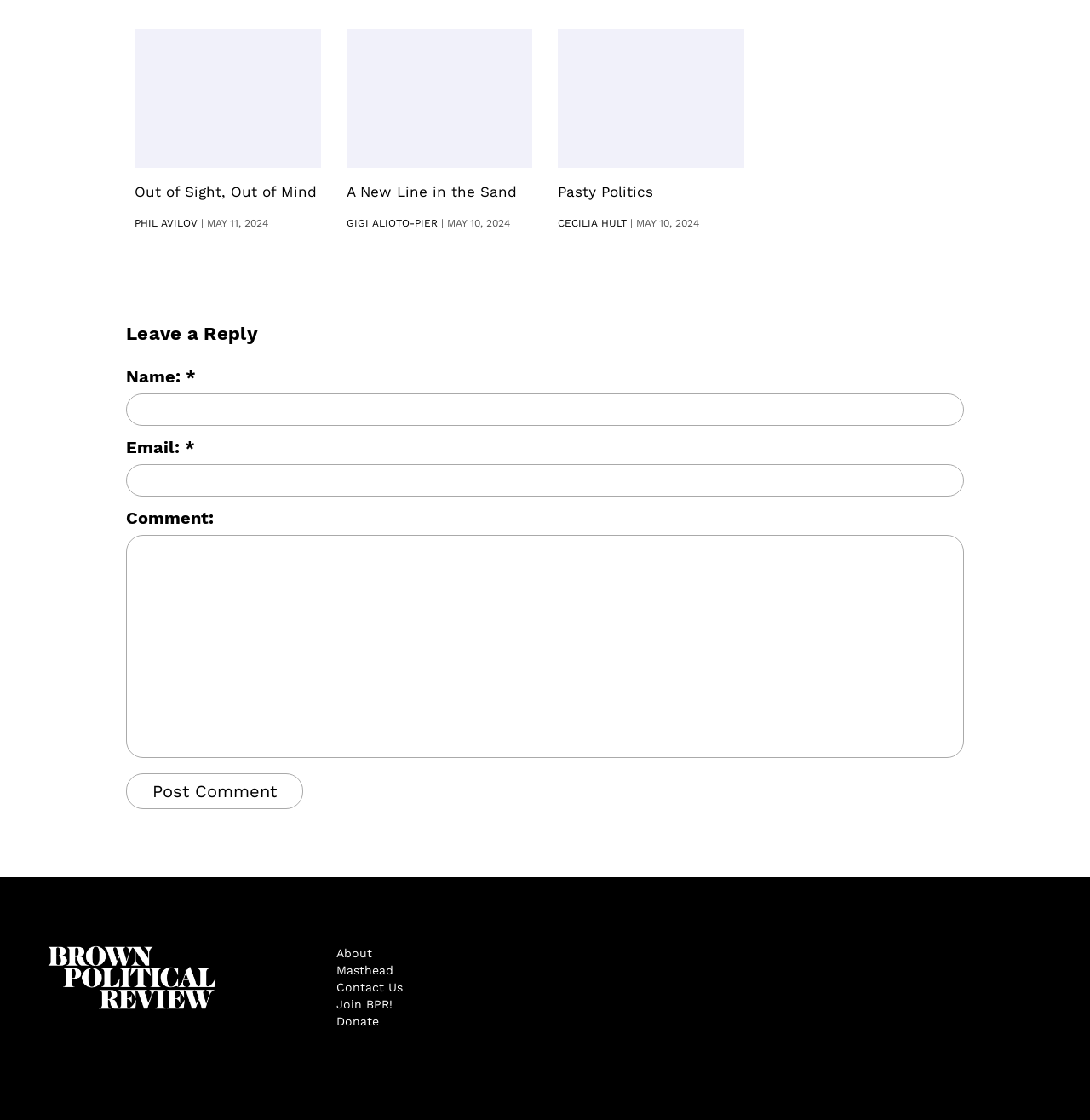Please find the bounding box coordinates of the element's region to be clicked to carry out this instruction: "Enter your name in the 'Name:' field".

[0.116, 0.351, 0.884, 0.38]